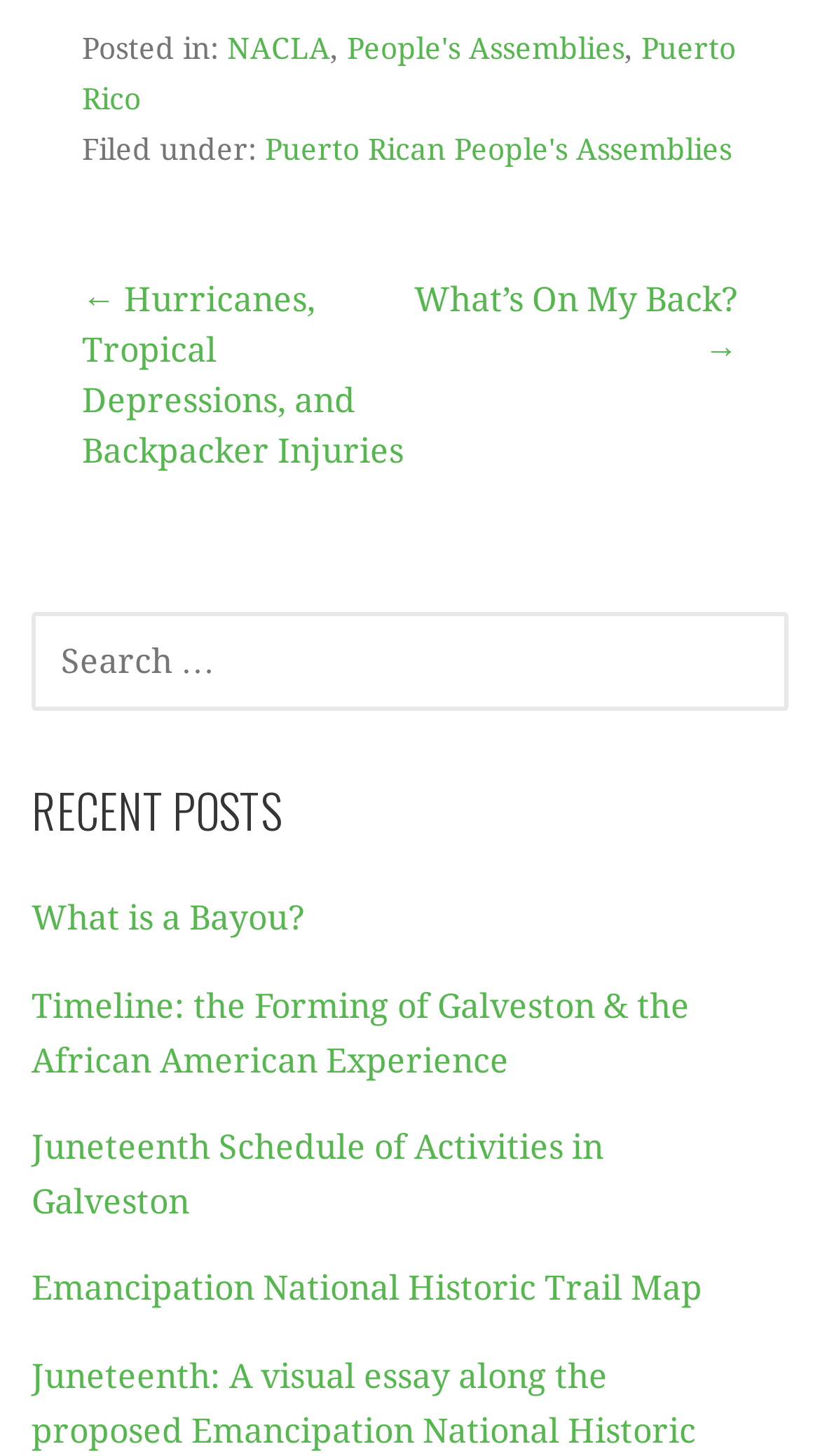Determine the bounding box coordinates of the clickable region to follow the instruction: "Search for something".

[0.038, 0.42, 0.962, 0.488]